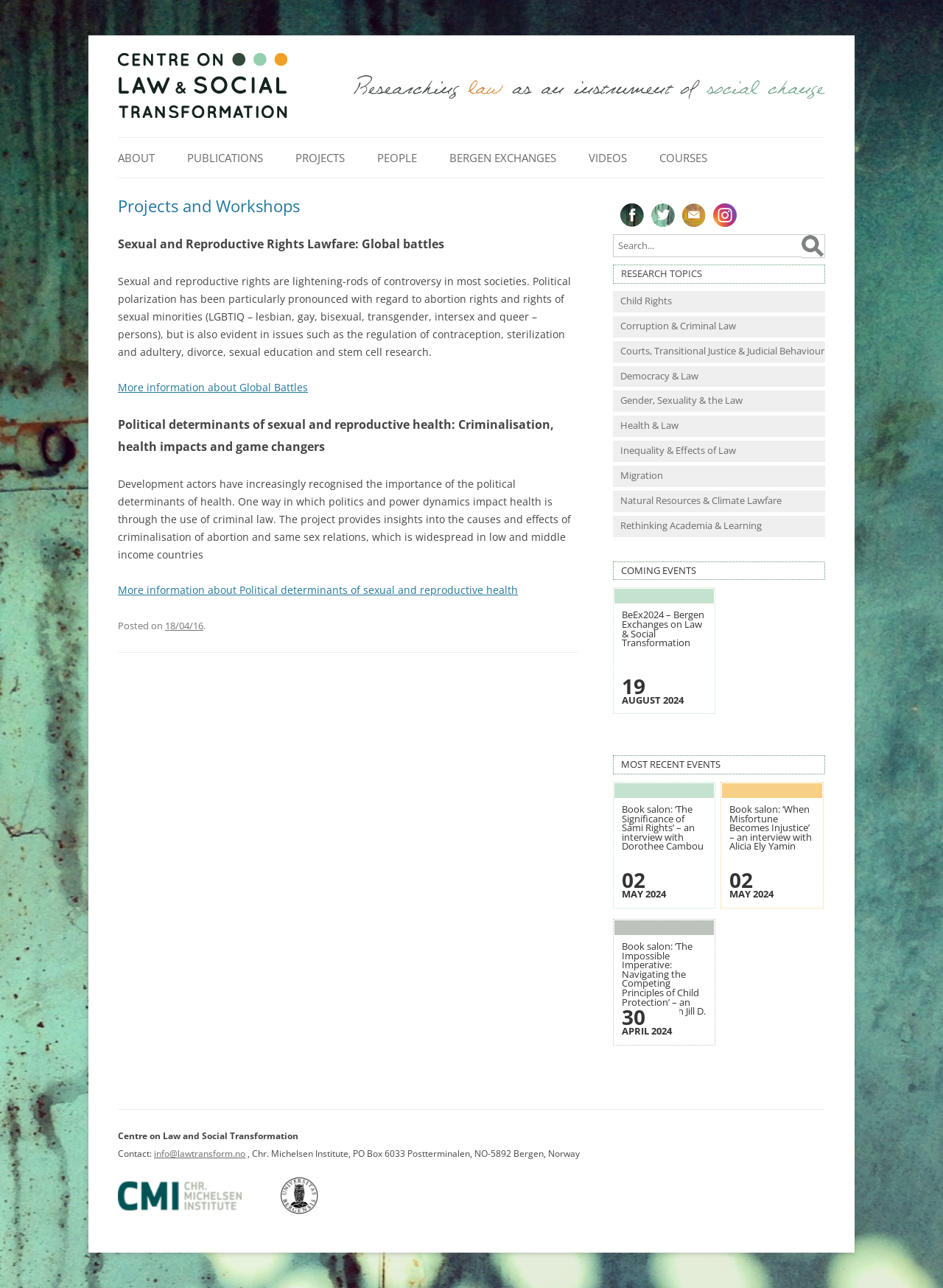Determine the bounding box coordinates of the target area to click to execute the following instruction: "Explore ONGOING LAWTRANSFORM PROJECTS."

[0.313, 0.138, 0.47, 0.175]